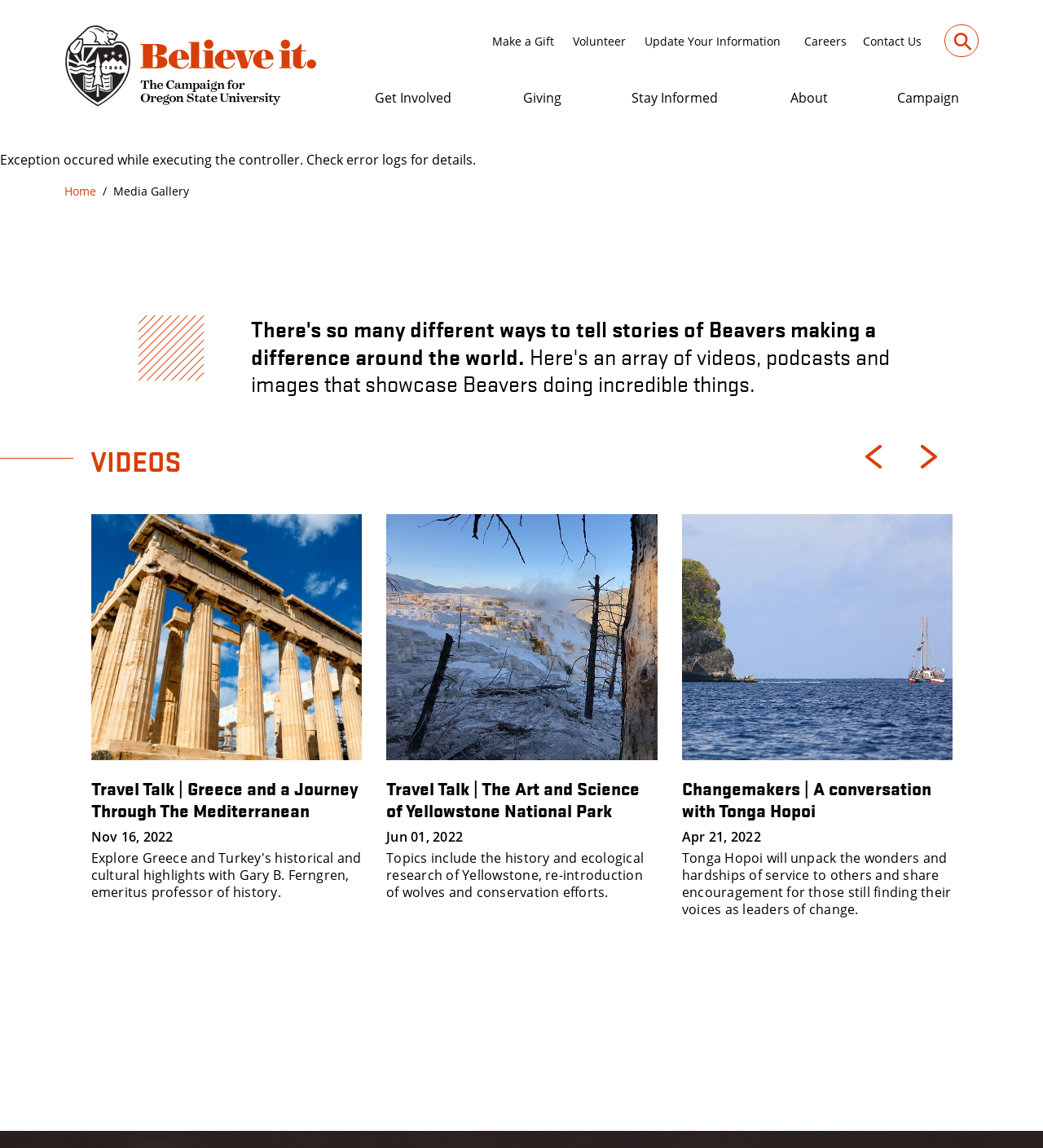What is the logo of the OSU Foundation and Alumni Association?
Refer to the image and provide a thorough answer to the question.

The logo is located at the top left corner of the webpage, and it is an image with a transparent background.